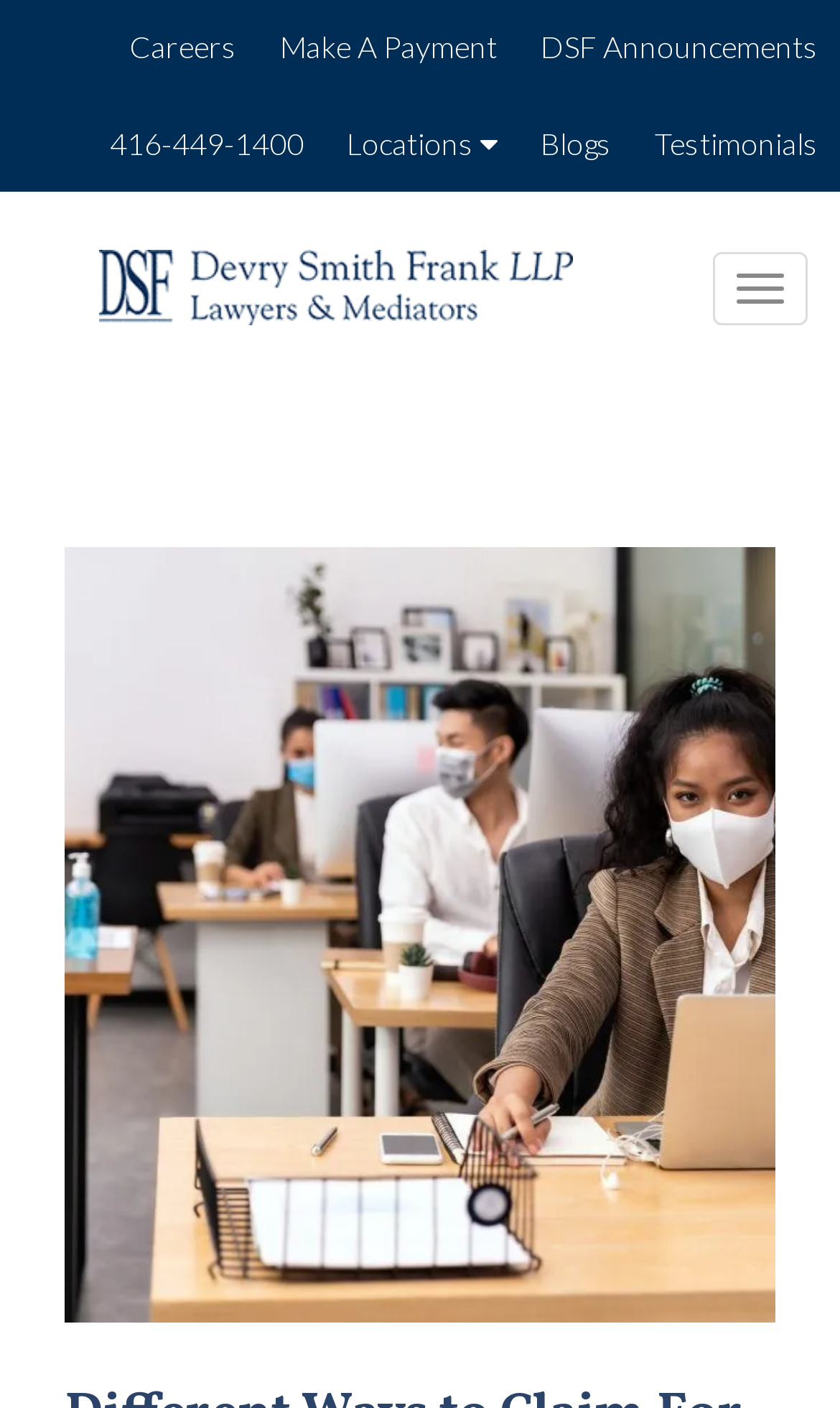How many links are in the top navigation bar?
Using the details shown in the screenshot, provide a comprehensive answer to the question.

I counted the number of link elements in the top navigation bar, which are 'DSF Announcements', 'Make A Payment', 'Careers', 'Testimonials', 'Blogs', and 'Locations'. There are 6 links in total.